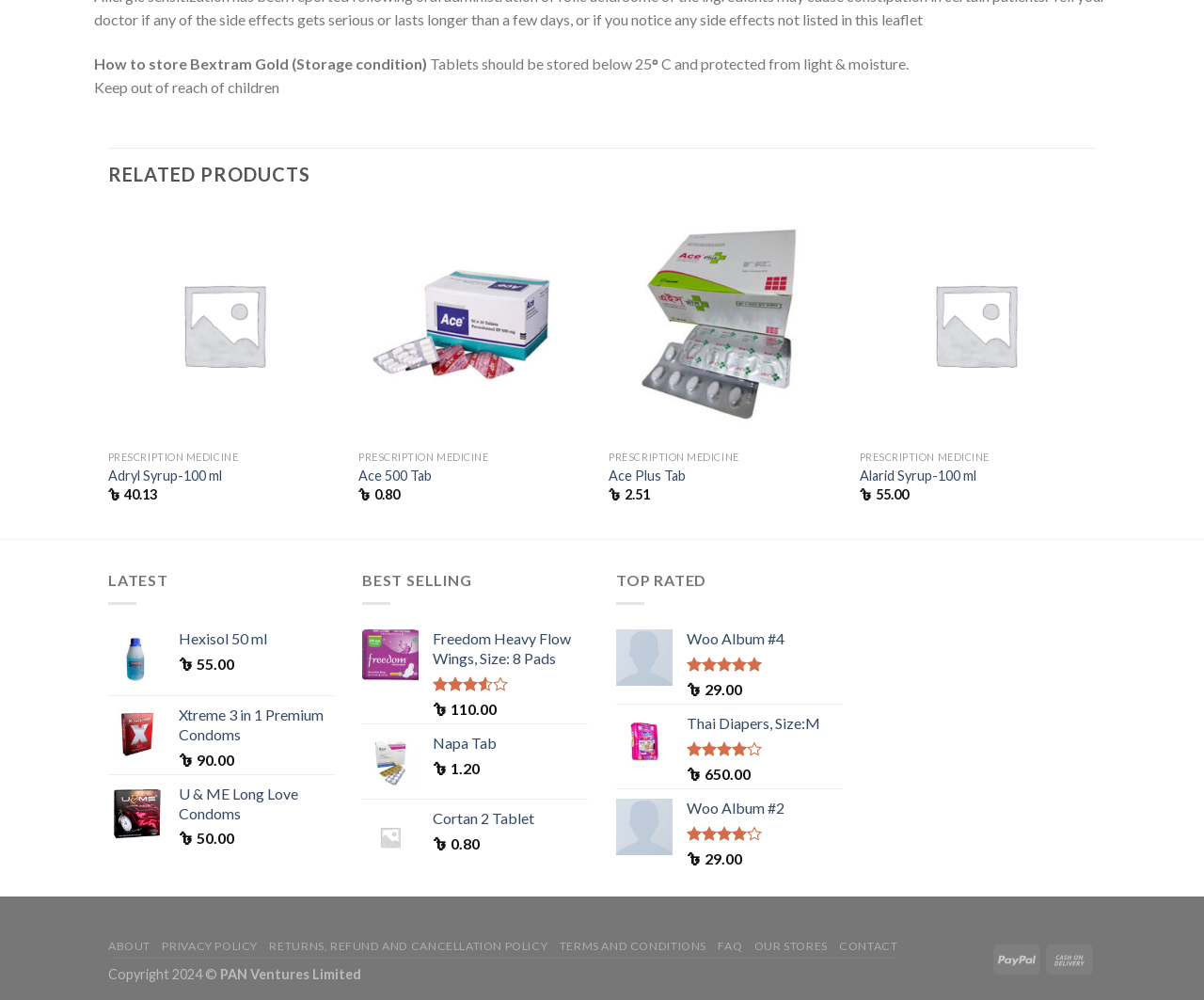Find the bounding box coordinates of the area that needs to be clicked in order to achieve the following instruction: "Click on the Wishlist button of Adryl Syrup-100 ml". The coordinates should be specified as four float numbers between 0 and 1, i.e., [left, top, right, bottom].

[0.249, 0.218, 0.273, 0.247]